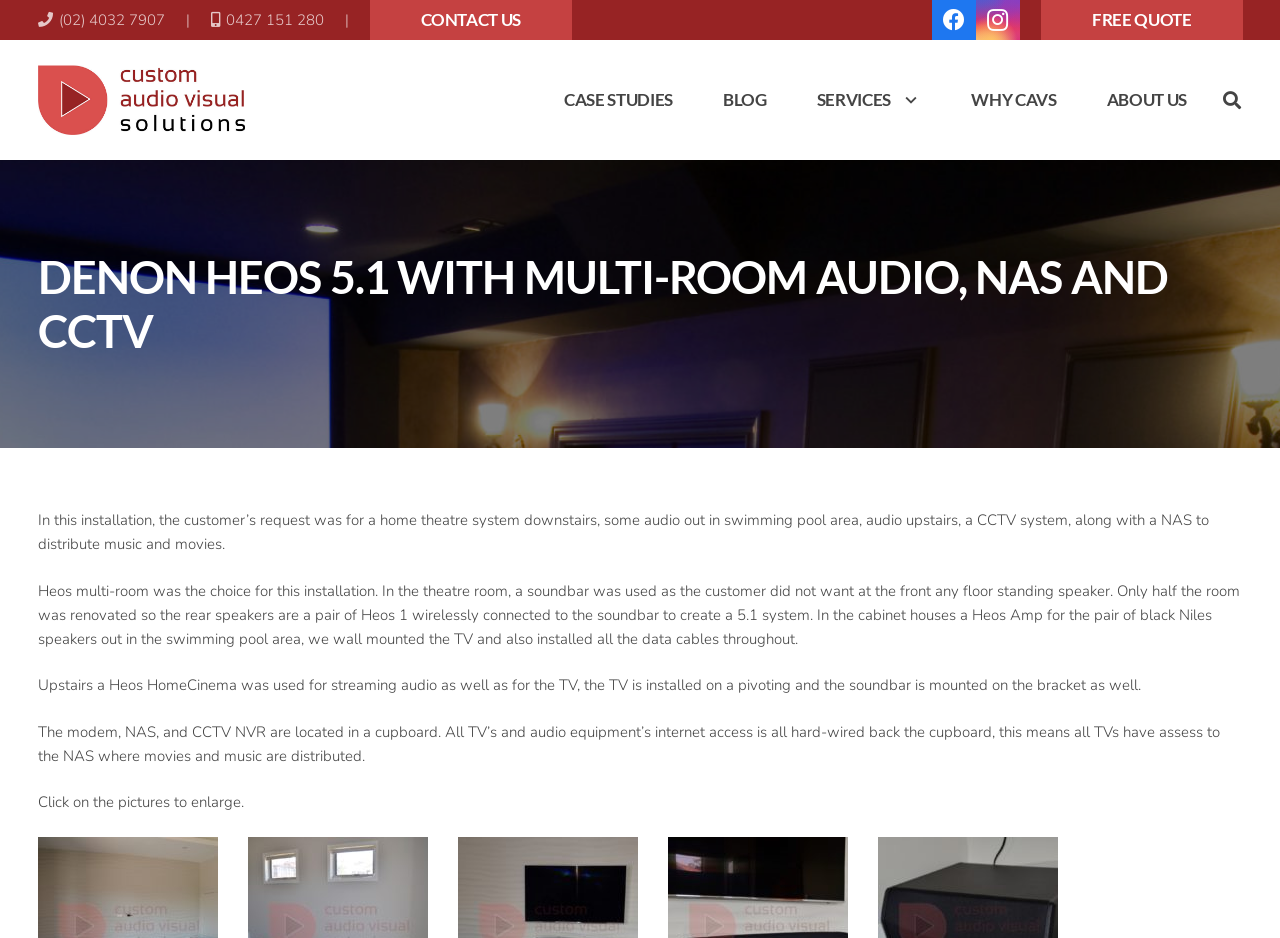Can you specify the bounding box coordinates of the area that needs to be clicked to fulfill the following instruction: "Read the blog"?

[0.545, 0.08, 0.618, 0.133]